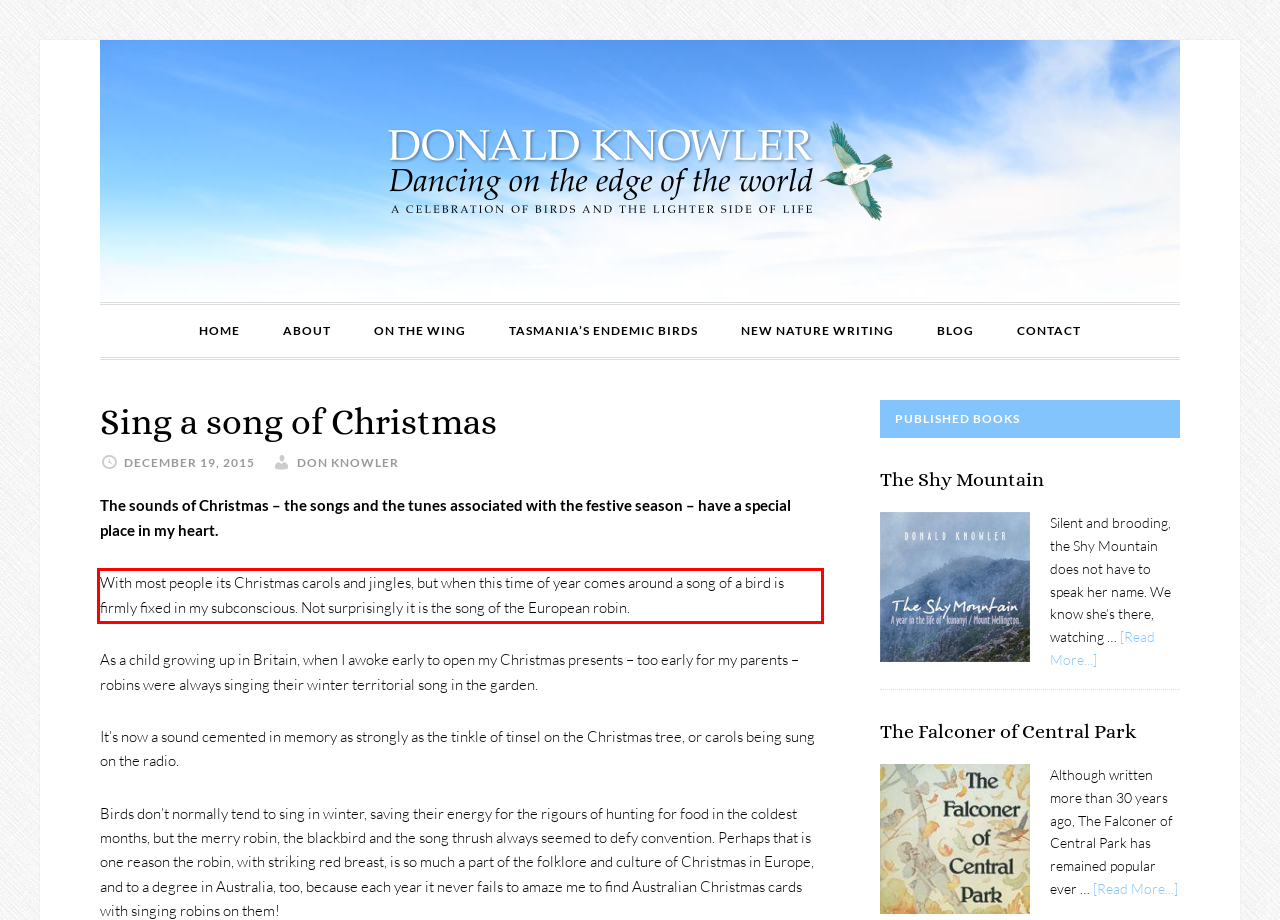You are presented with a screenshot containing a red rectangle. Extract the text found inside this red bounding box.

With most people its Christmas carols and jingles, but when this time of year comes around a song of a bird is firmly fixed in my subconscious. Not surprisingly it is the song of the European robin.